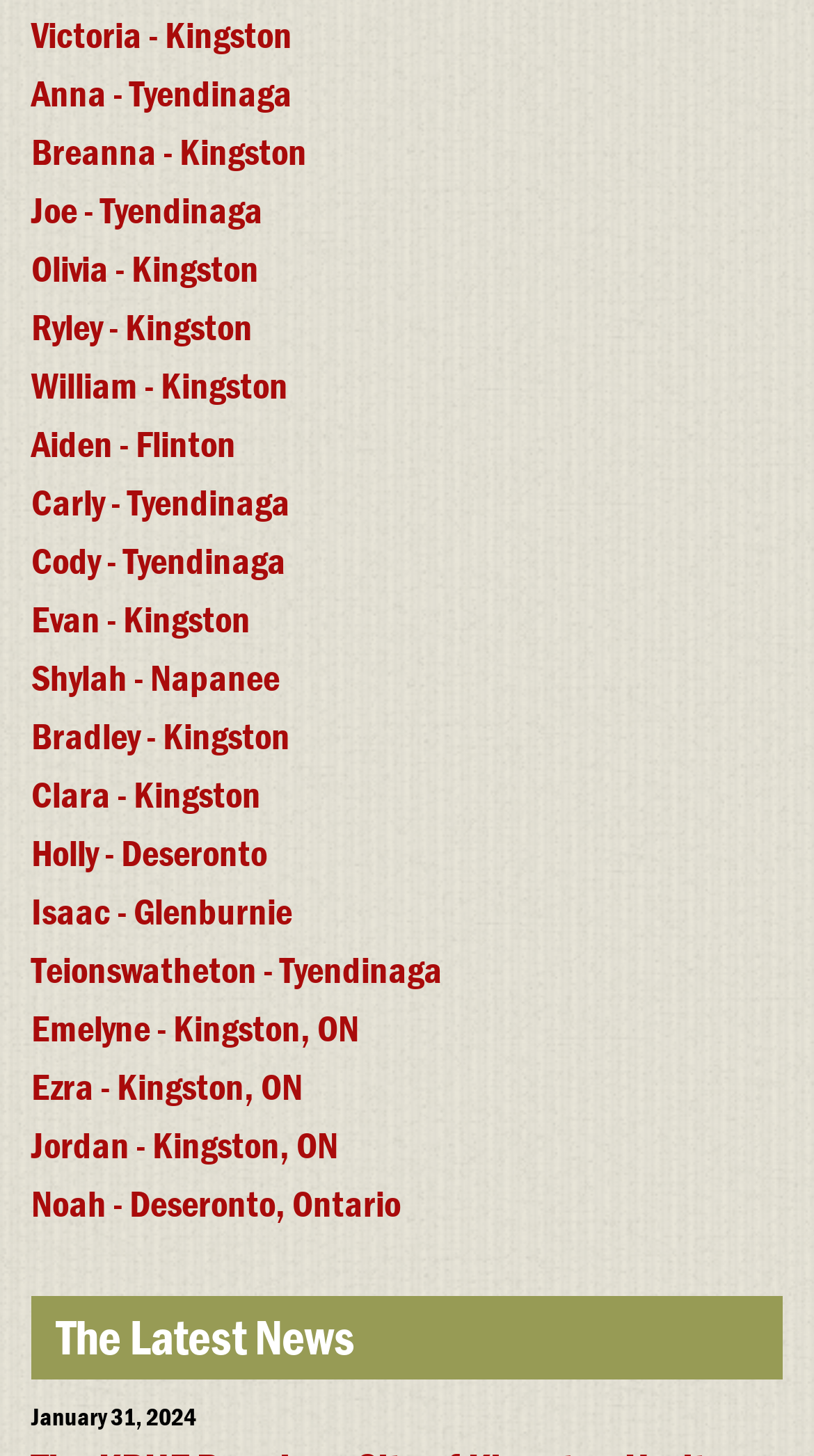Please answer the following question as detailed as possible based on the image: 
What is the location mentioned most in the links?

I analyzed the OCR text of the link elements and found that 'Kingston' is mentioned most frequently, appearing in 8 links.